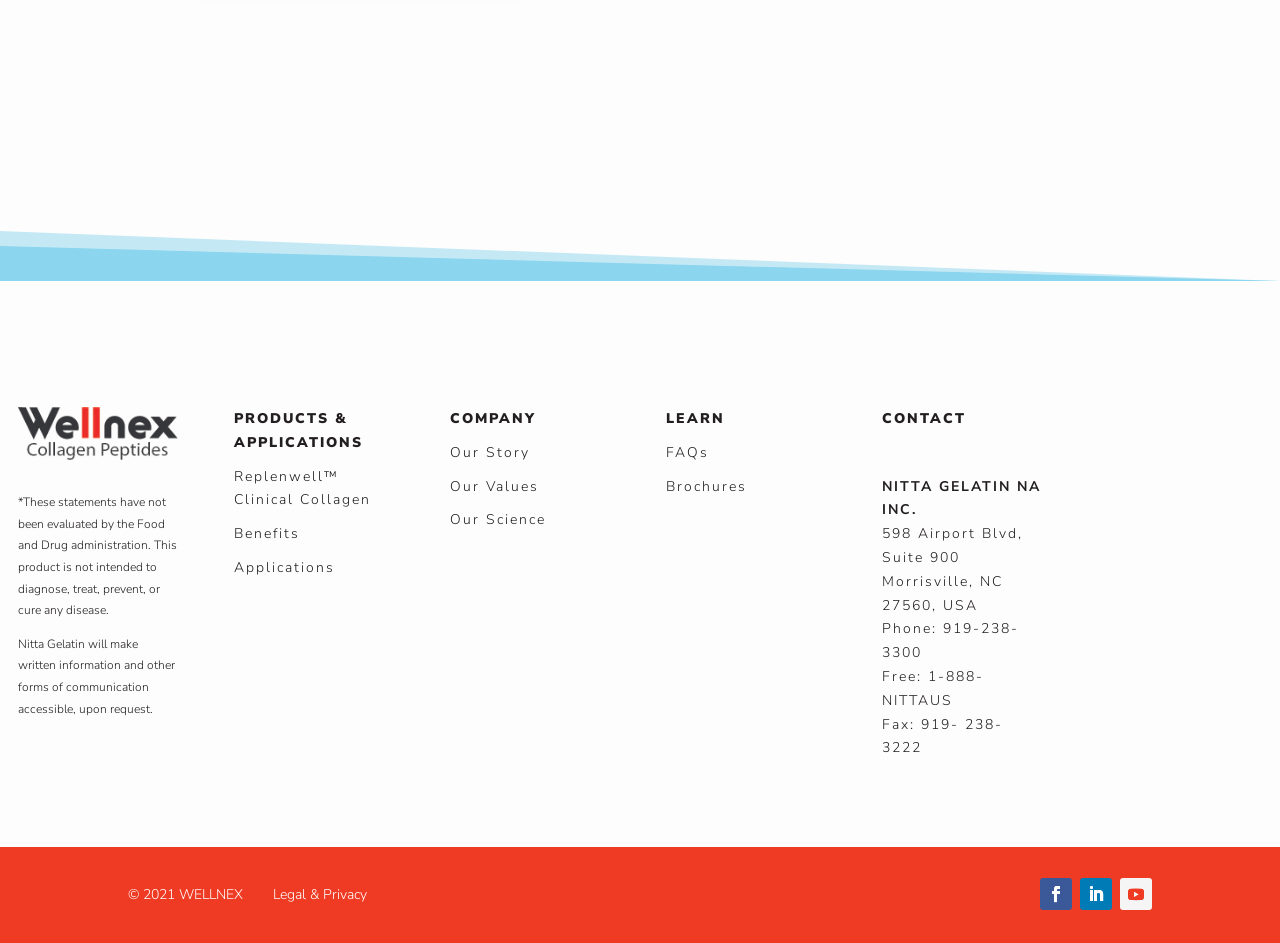How many links are there under the 'PRODUCTS & APPLICATIONS' section?
Based on the image, answer the question with a single word or brief phrase.

3